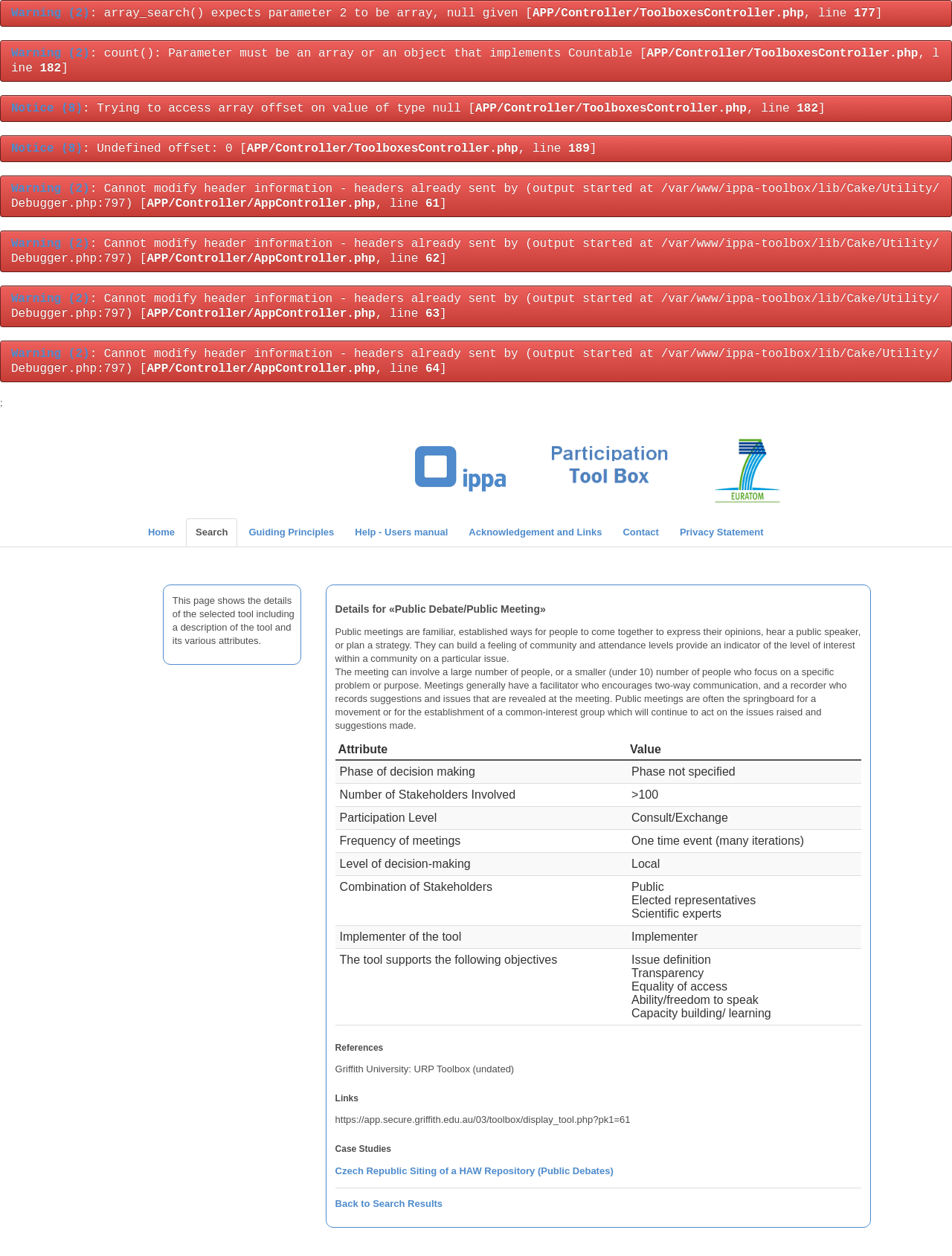What is the frequency of meetings for this tool?
Carefully analyze the image and provide a thorough answer to the question.

I found the answer by looking at the table with attributes and values, where the attribute 'Frequency of meetings' has a value of 'One time event (many iterations)'.